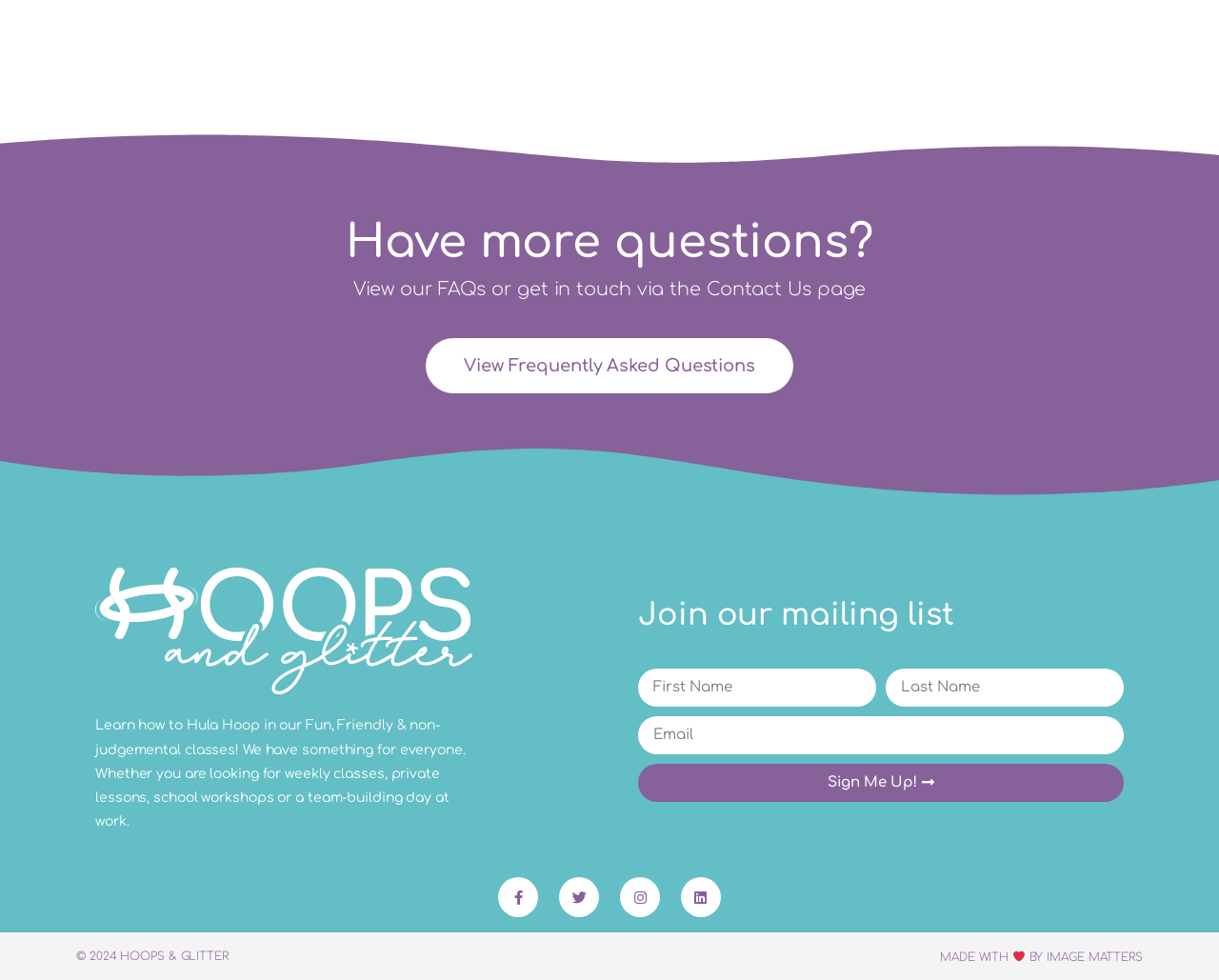Provide the bounding box coordinates of the area you need to click to execute the following instruction: "Get in touch via the Contact Us page".

[0.0, 0.186, 1.0, 0.436]